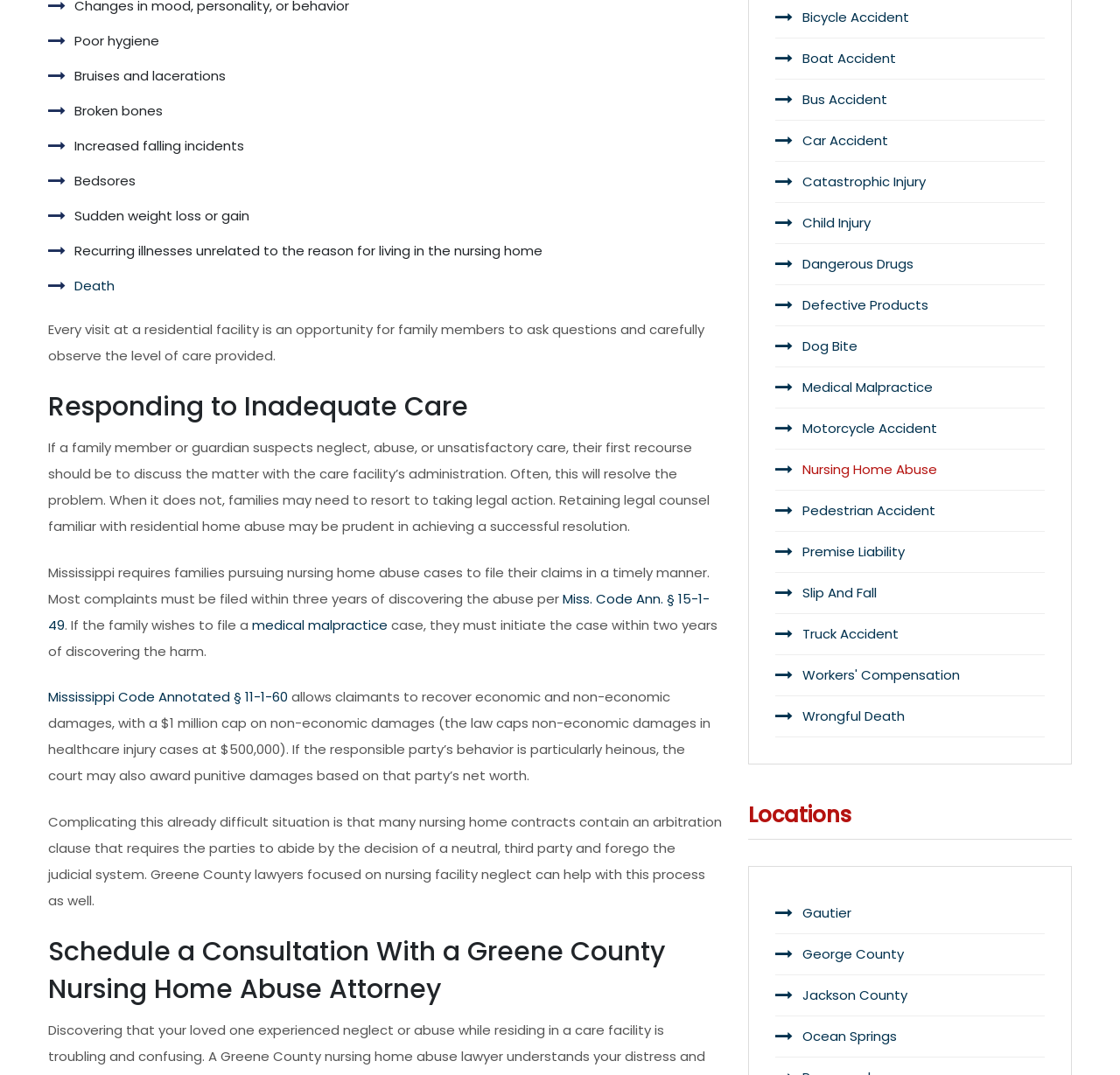Please identify the bounding box coordinates for the region that you need to click to follow this instruction: "Click on 'Death'".

[0.066, 0.257, 0.102, 0.274]